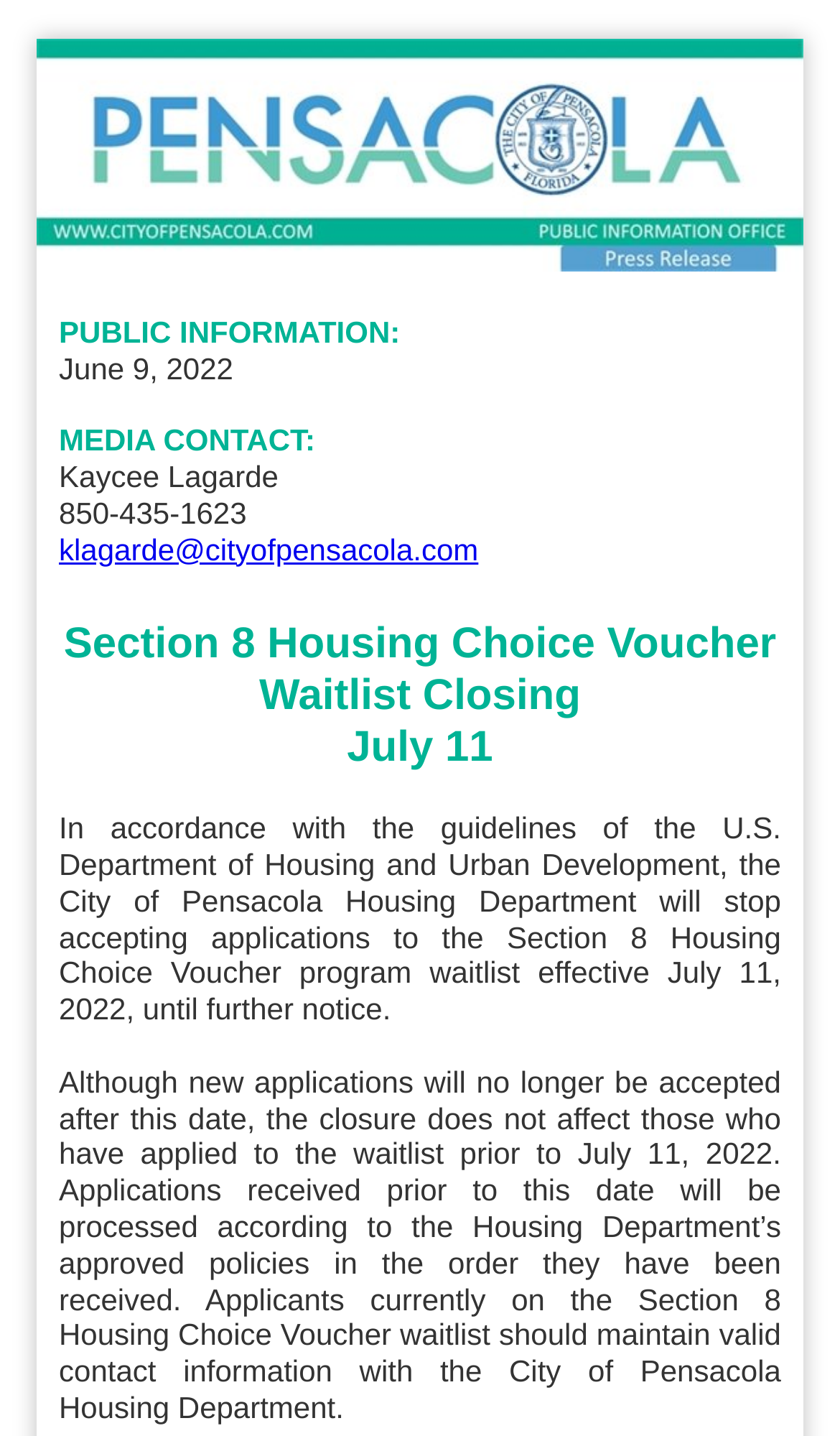Offer an extensive depiction of the webpage and its key elements.

The webpage appears to be a press release from the City of Pensacola Housing Department. At the top, there is a header section with a logo image and a heading that reads "PUBLIC INFORMATION:". Below this, there is a section with contact information, including a name, phone number, and email address.

The main content of the press release is divided into two paragraphs. The first paragraph announces that the Section 8 Housing Choice Voucher waitlist will be closing on July 11, 2022, and explains that no new applications will be accepted after this date. The second paragraph clarifies that this closure does not affect those who have already applied to the waitlist prior to July 11, 2022, and that these applications will be processed in the order they were received.

The press release title, "Section 8 Housing Choice Voucher Waitlist Closing July 11", is prominently displayed above the main content. Overall, the layout is organized and easy to follow, with clear headings and concise text.